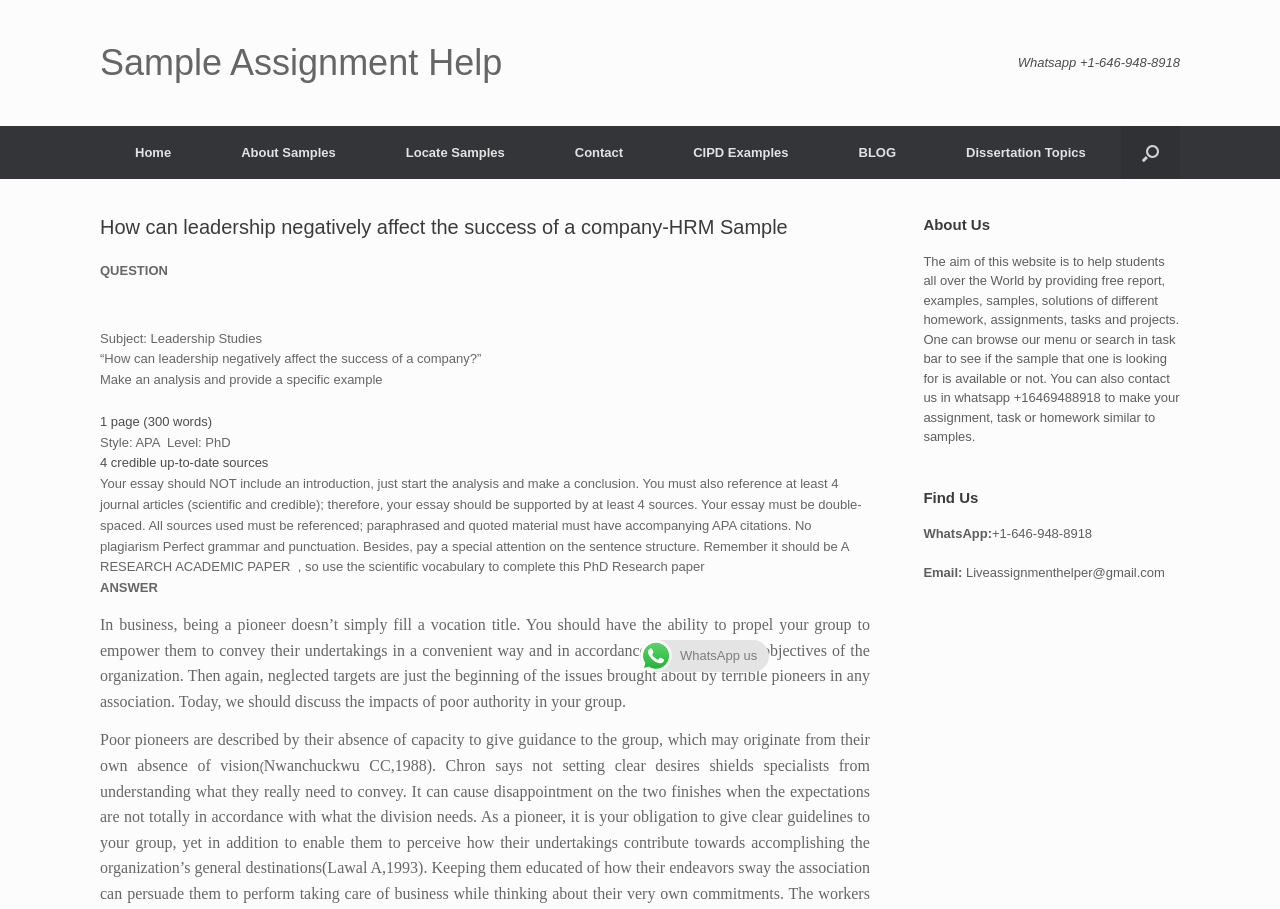What is the citation style required for the essay?
Answer with a single word or phrase by referring to the visual content.

APA